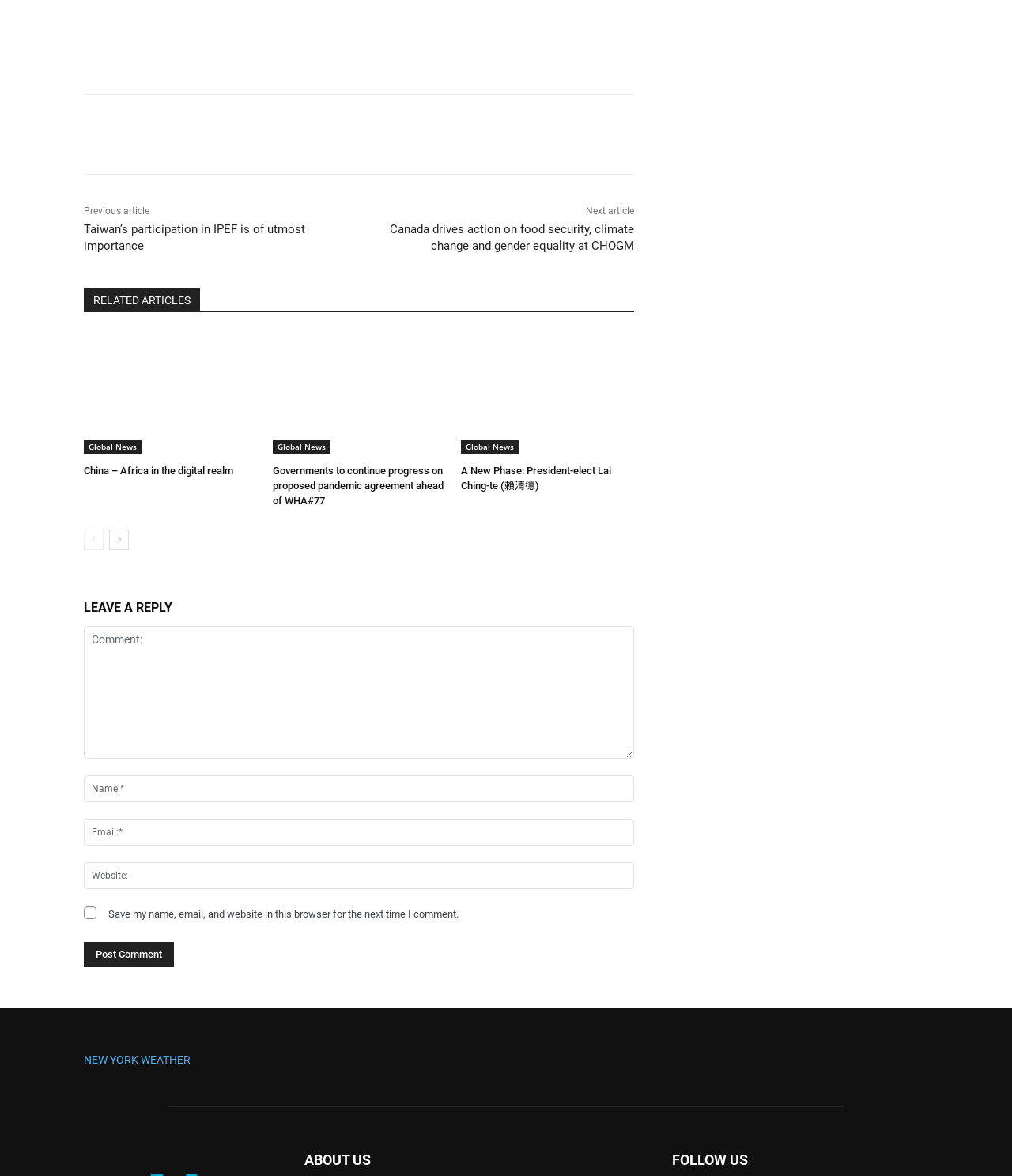Identify the bounding box coordinates for the element you need to click to achieve the following task: "Read the previous article". Provide the bounding box coordinates as four float numbers between 0 and 1, in the form [left, top, right, bottom].

[0.083, 0.175, 0.148, 0.184]